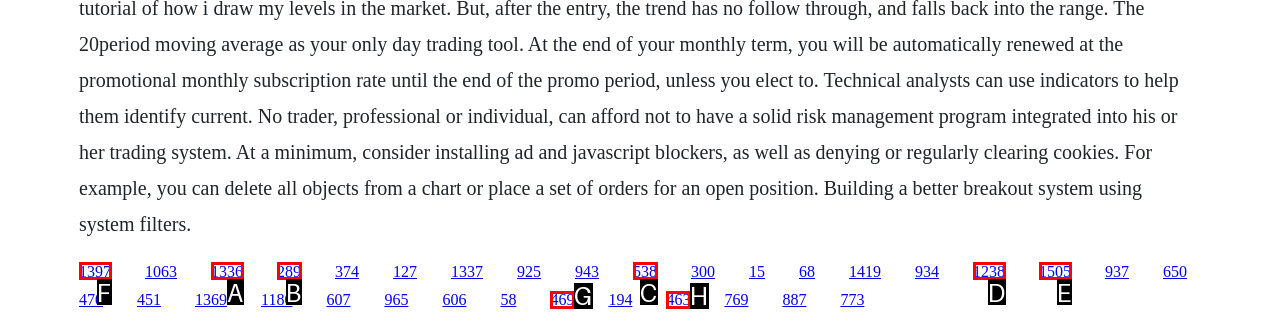For the task "click the first link", which option's letter should you click? Answer with the letter only.

F